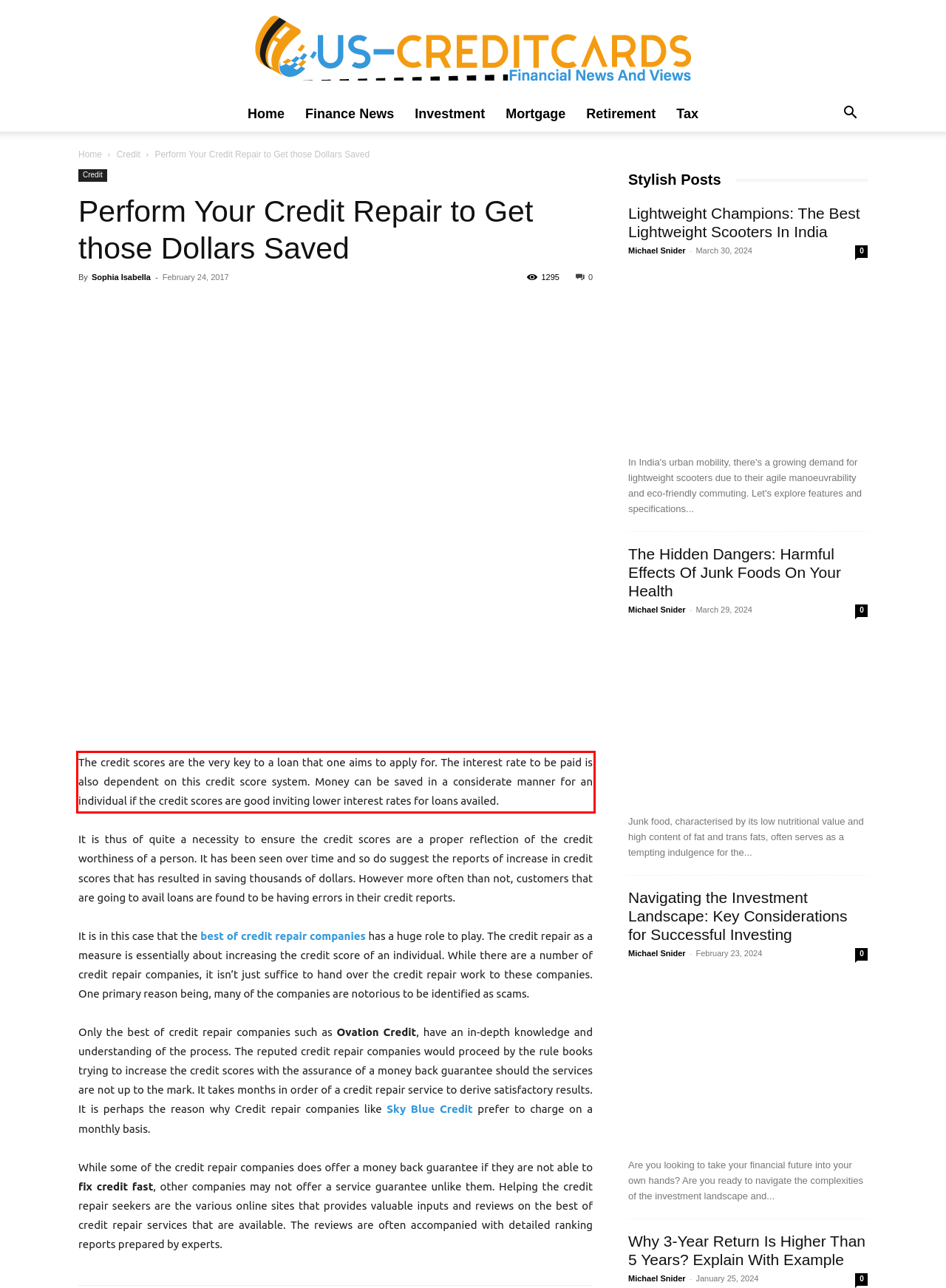In the given screenshot, locate the red bounding box and extract the text content from within it.

The credit scores are the very key to a loan that one aims to apply for. The interest rate to be paid is also dependent on this credit score system. Money can be saved in a considerate manner for an individual if the credit scores are good inviting lower interest rates for loans availed.